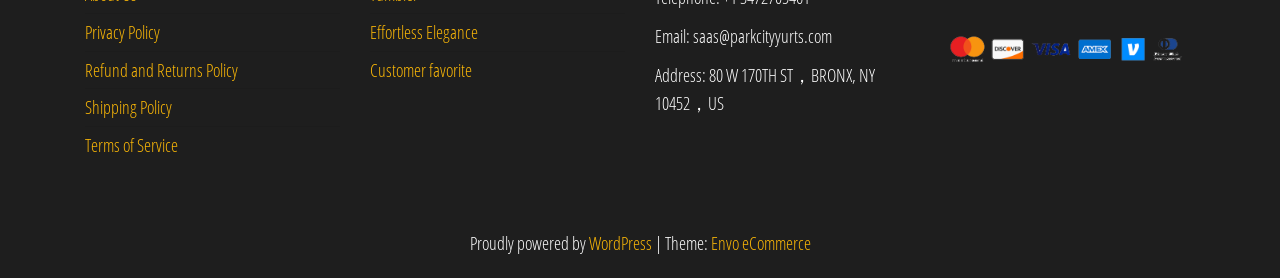What is the theme of the website?
By examining the image, provide a one-word or phrase answer.

Envo eCommerce